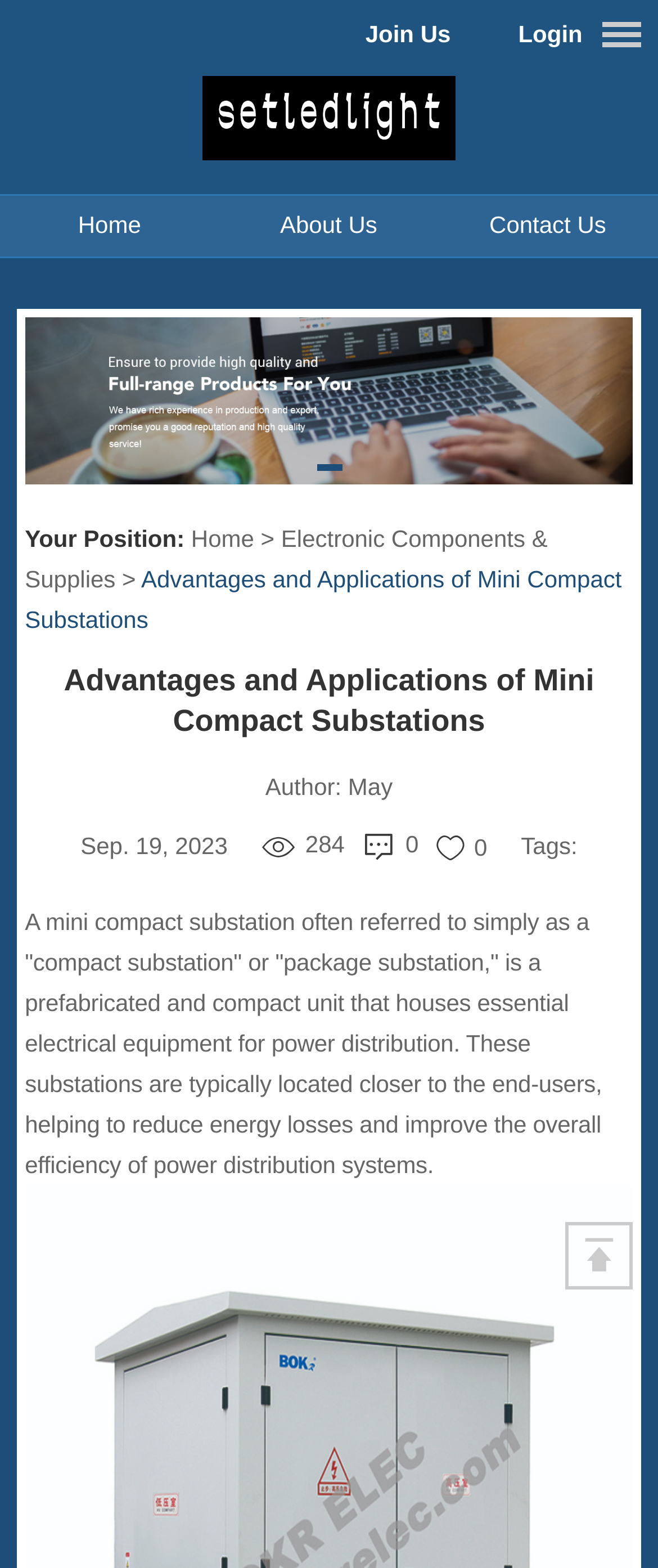What is the author of the article?
Offer a detailed and full explanation in response to the question.

I found the 'Author:' label on the webpage, and next to it, I saw the link 'May', which indicates that May is the author of the article.